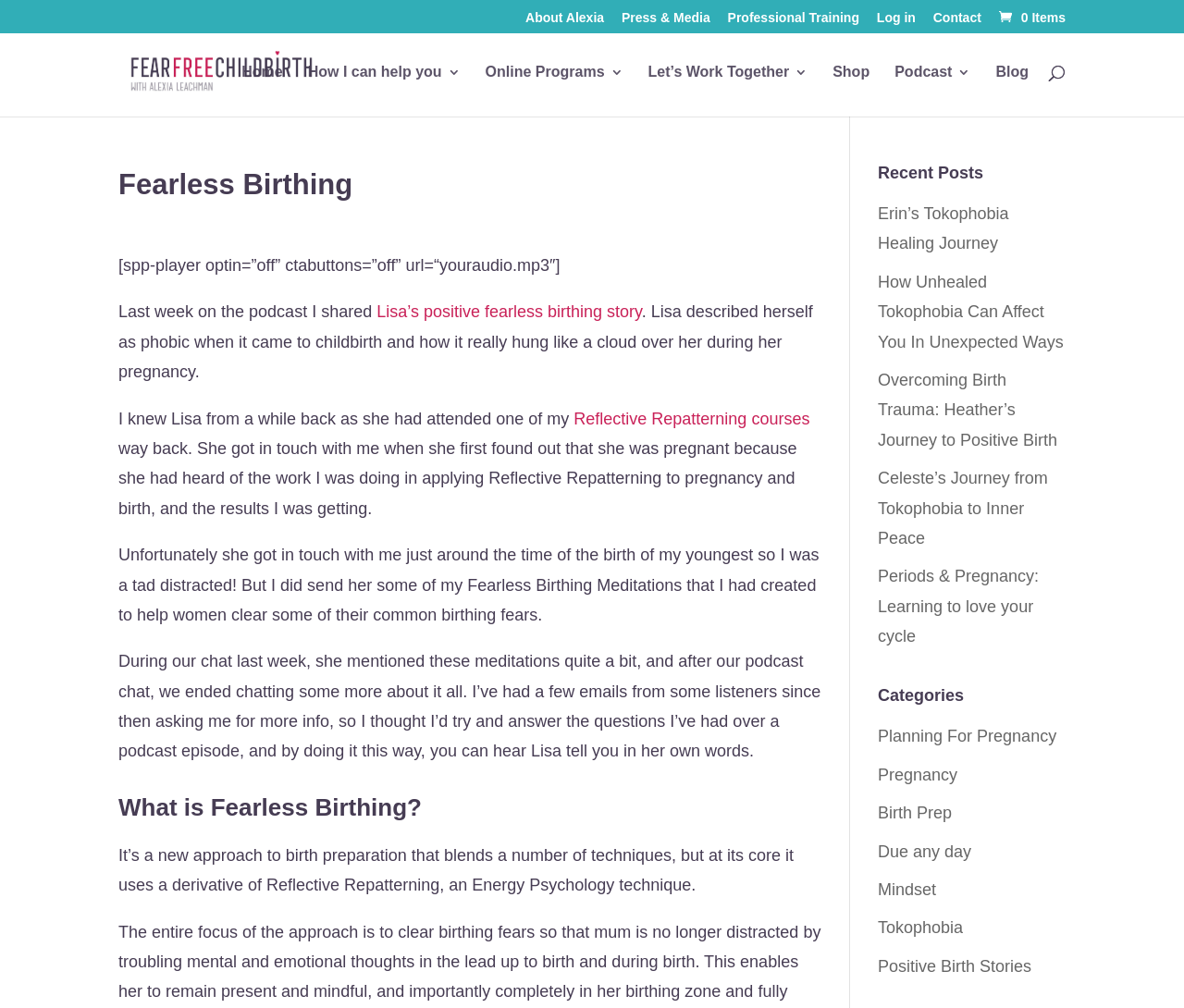What is the name of the technique used in Fearless Birthing?
Please provide a detailed answer to the question.

I answered this question by reading the text that describes Fearless Birthing as an approach that 'blends a number of techniques, but at its core it uses a derivative of Reflective Repatterning, an Energy Psychology technique'.